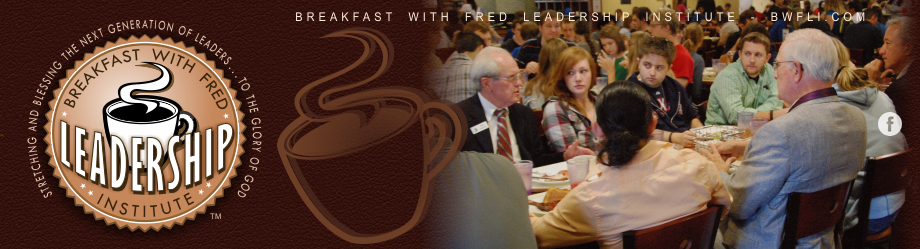What is the focus of the gathering?
Please answer the question with as much detail and depth as you can.

The coffee cup graphic accompanying the logo suggests a casual and social atmosphere, while the description of the event mentions 'meaningful conversation' and 'leadership development', implying that the focus of the gathering is on building relationships and developing leadership skills.